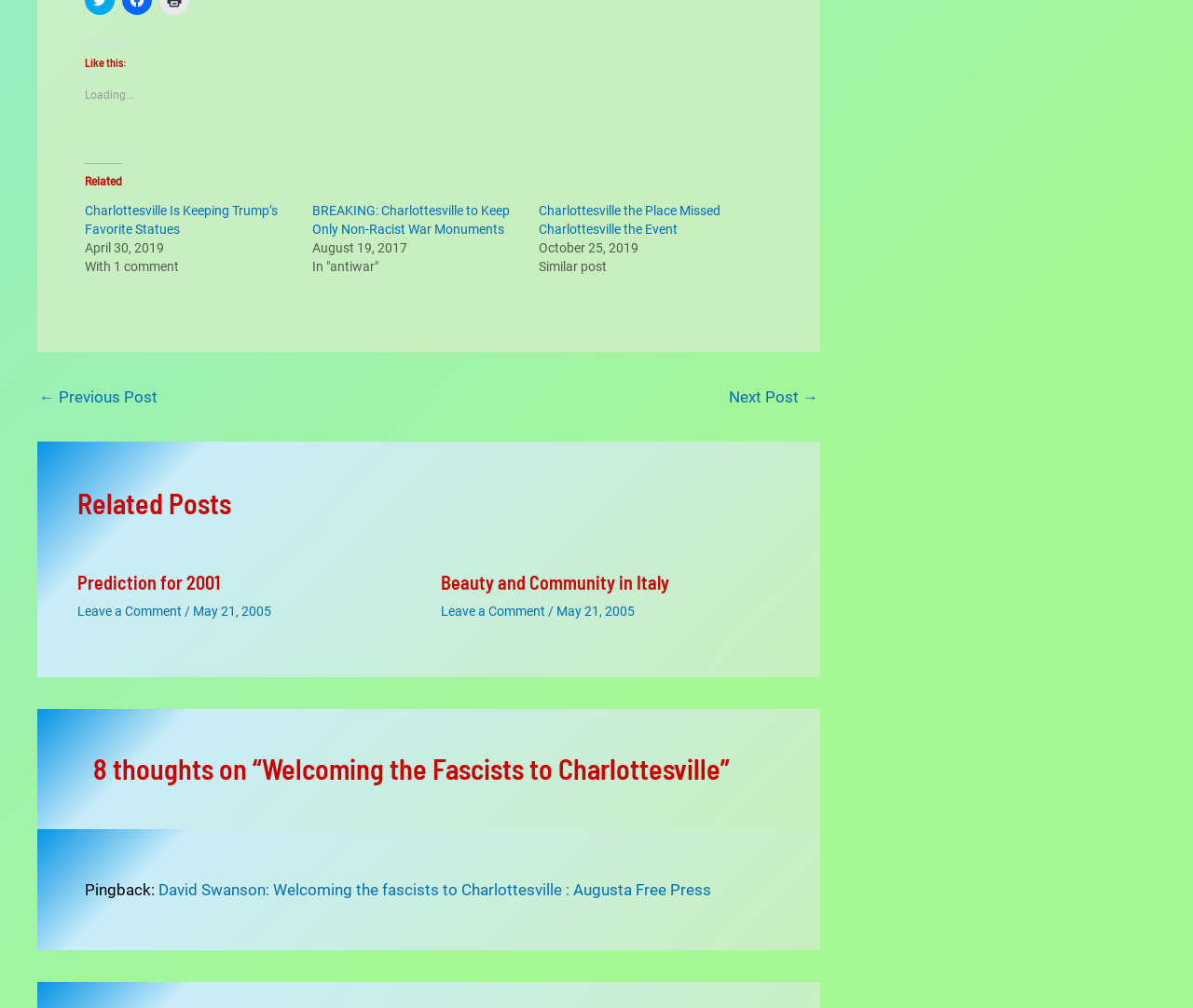Provide a brief response using a word or short phrase to this question:
How many comments does the main post have?

1